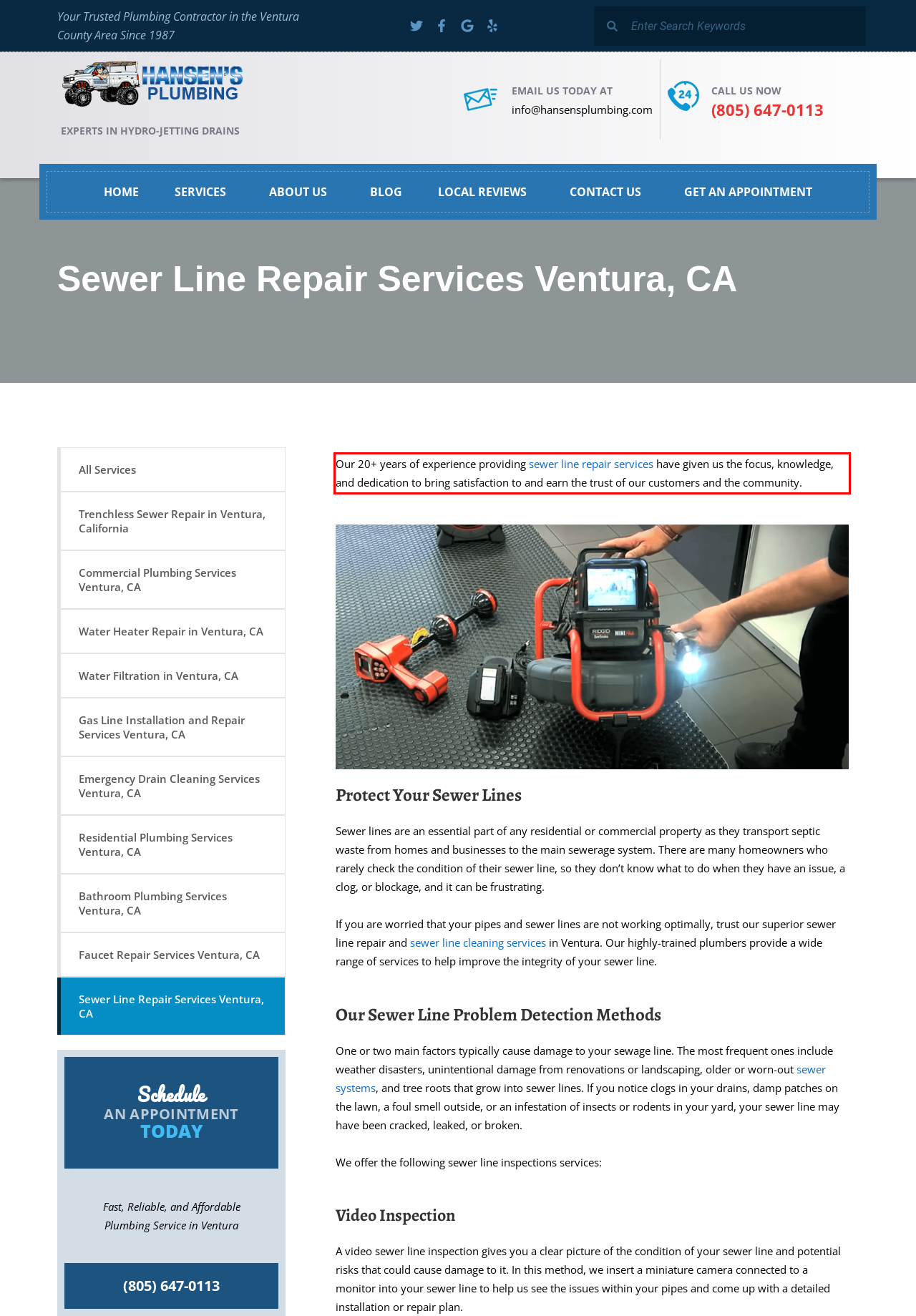You have a screenshot of a webpage with a red bounding box. Use OCR to generate the text contained within this red rectangle.

Our 20+ years of experience providing sewer line repair services have given us the focus, knowledge, and dedication to bring satisfaction to and earn the trust of our customers and the community.